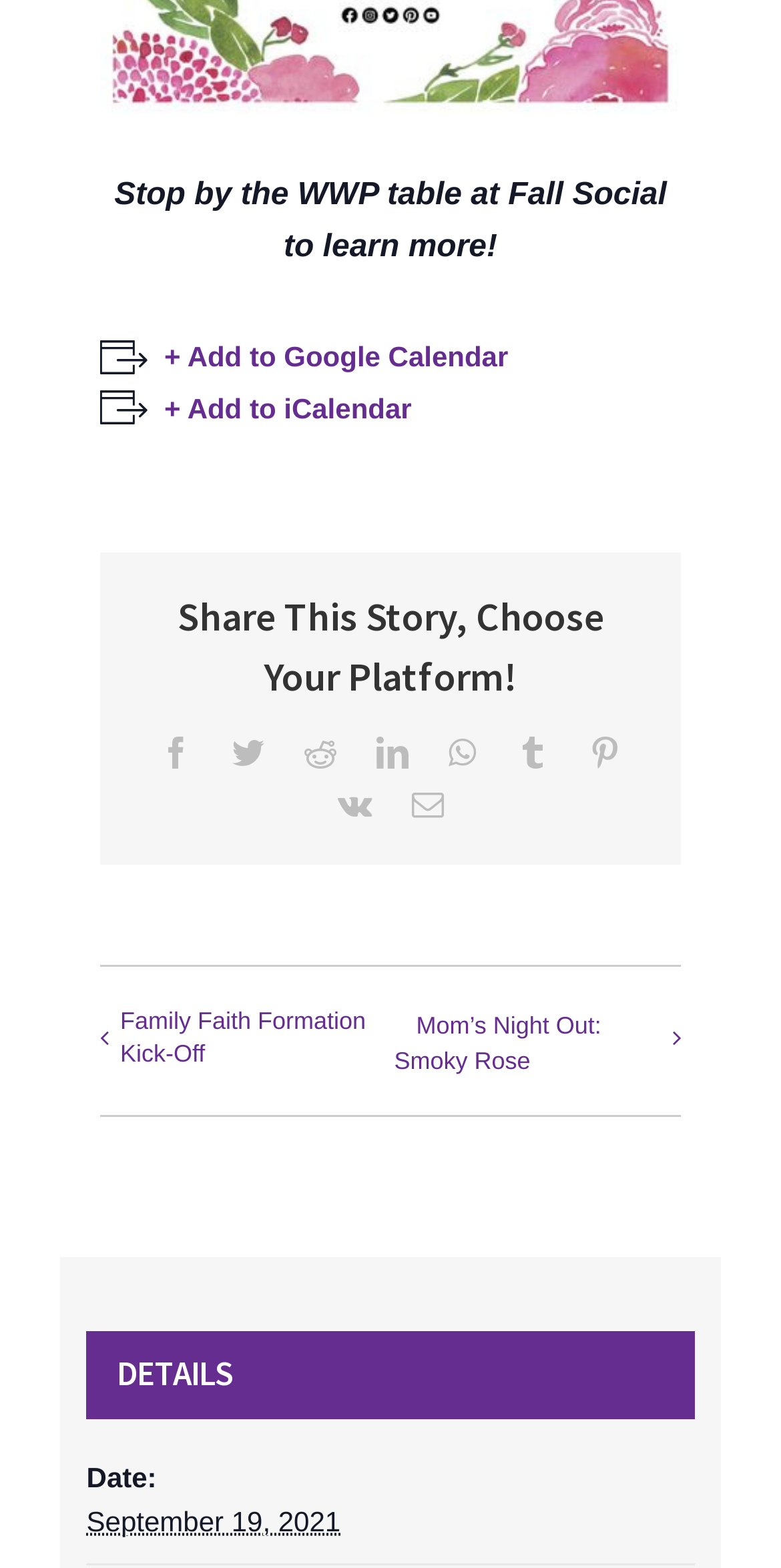What is the event on September 19, 2021?
Kindly answer the question with as much detail as you can.

I found the answer by looking at the description list detail section, where it mentions the date '2021-09-19' and the corresponding event is 'Family Faith Formation Kick-Off'.